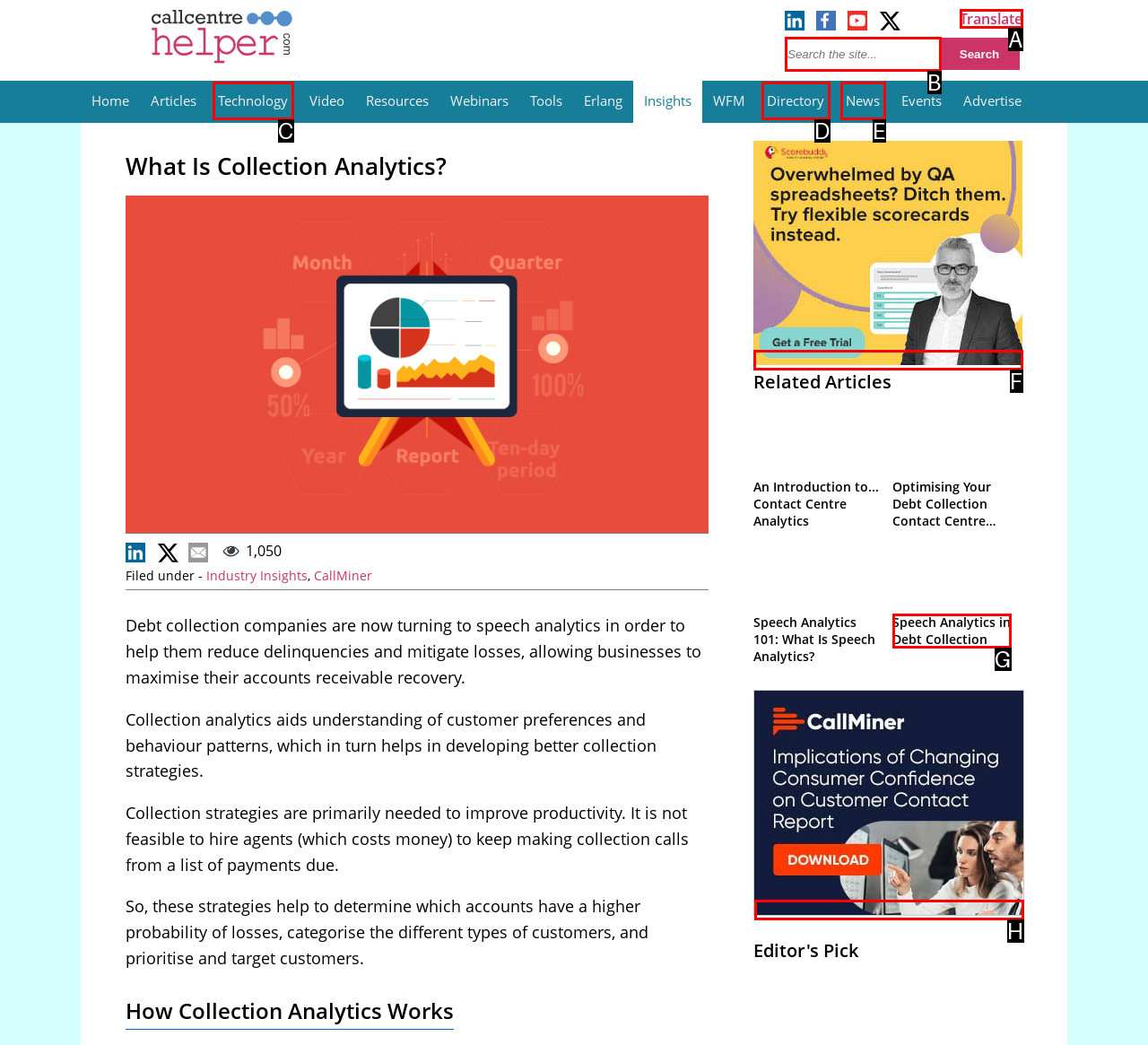Identify the correct UI element to click for this instruction: View license information
Respond with the appropriate option's letter from the provided choices directly.

None